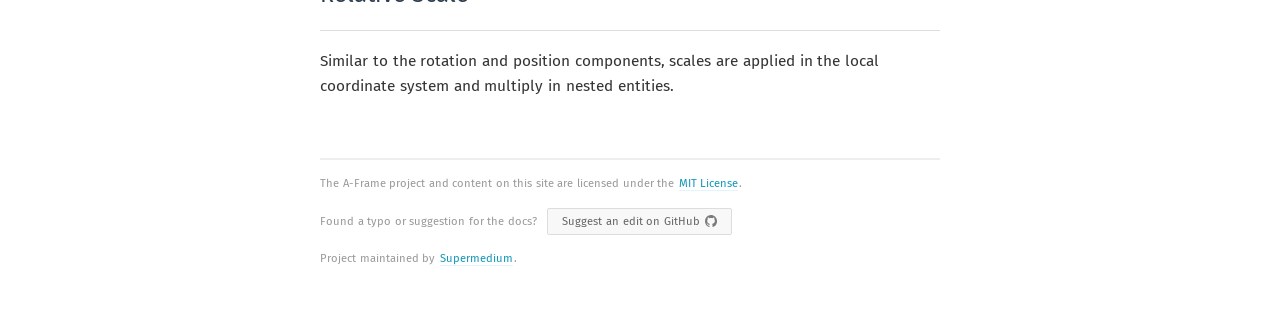How many links are in the left sidebar?
Refer to the image and provide a one-word or short phrase answer.

9